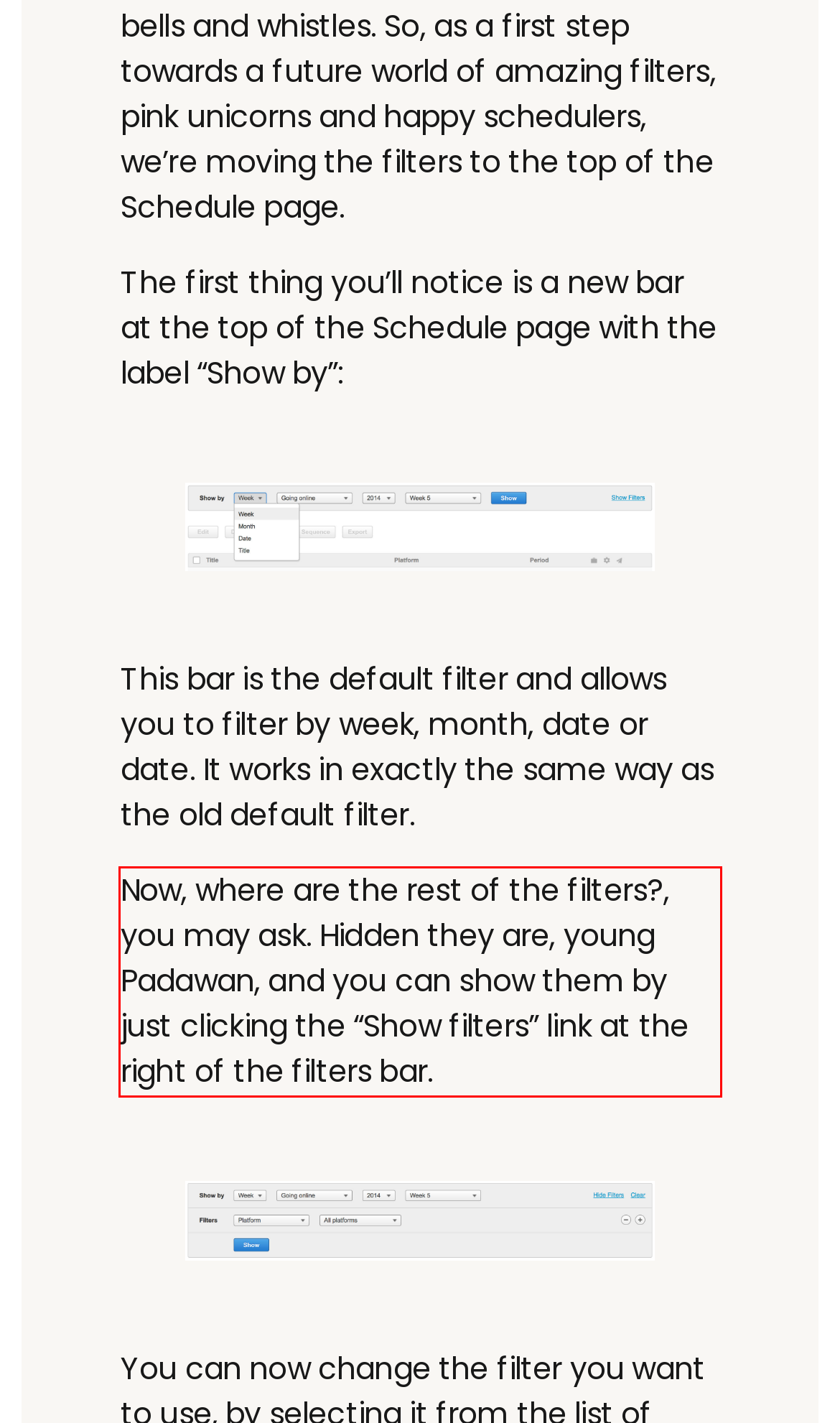Within the screenshot of a webpage, identify the red bounding box and perform OCR to capture the text content it contains.

Now, where are the rest of the filters?, you may ask. Hidden they are, young Padawan, and you can show them by just clicking the “Show filters” link at the right of the filters bar.